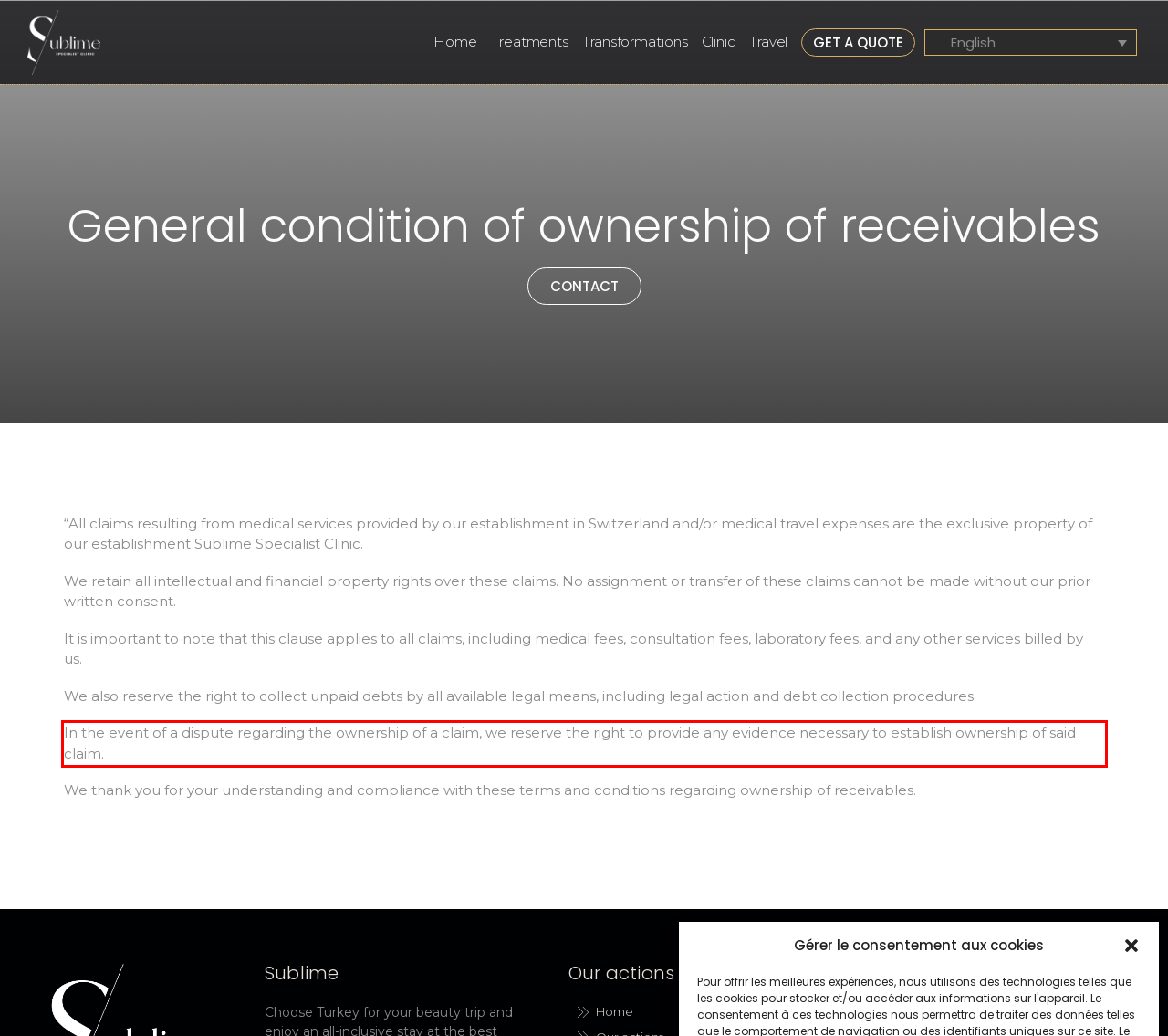Look at the screenshot of the webpage, locate the red rectangle bounding box, and generate the text content that it contains.

In the event of a dispute regarding the ownership of a claim, we reserve the right to provide any evidence necessary to establish ownership of said claim.